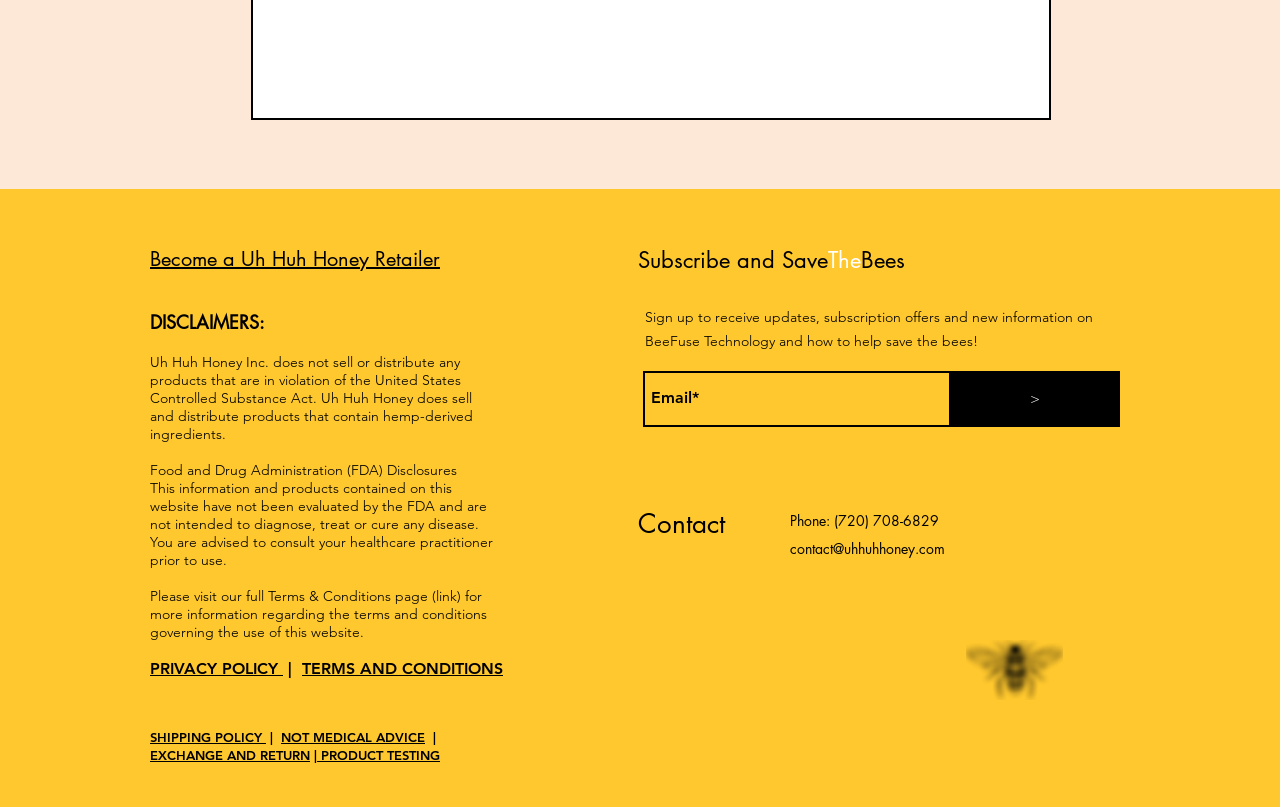Determine the bounding box coordinates for the clickable element to execute this instruction: "Click Instagram". Provide the coordinates as four float numbers between 0 and 1, i.e., [left, top, right, bottom].

[0.608, 0.822, 0.63, 0.856]